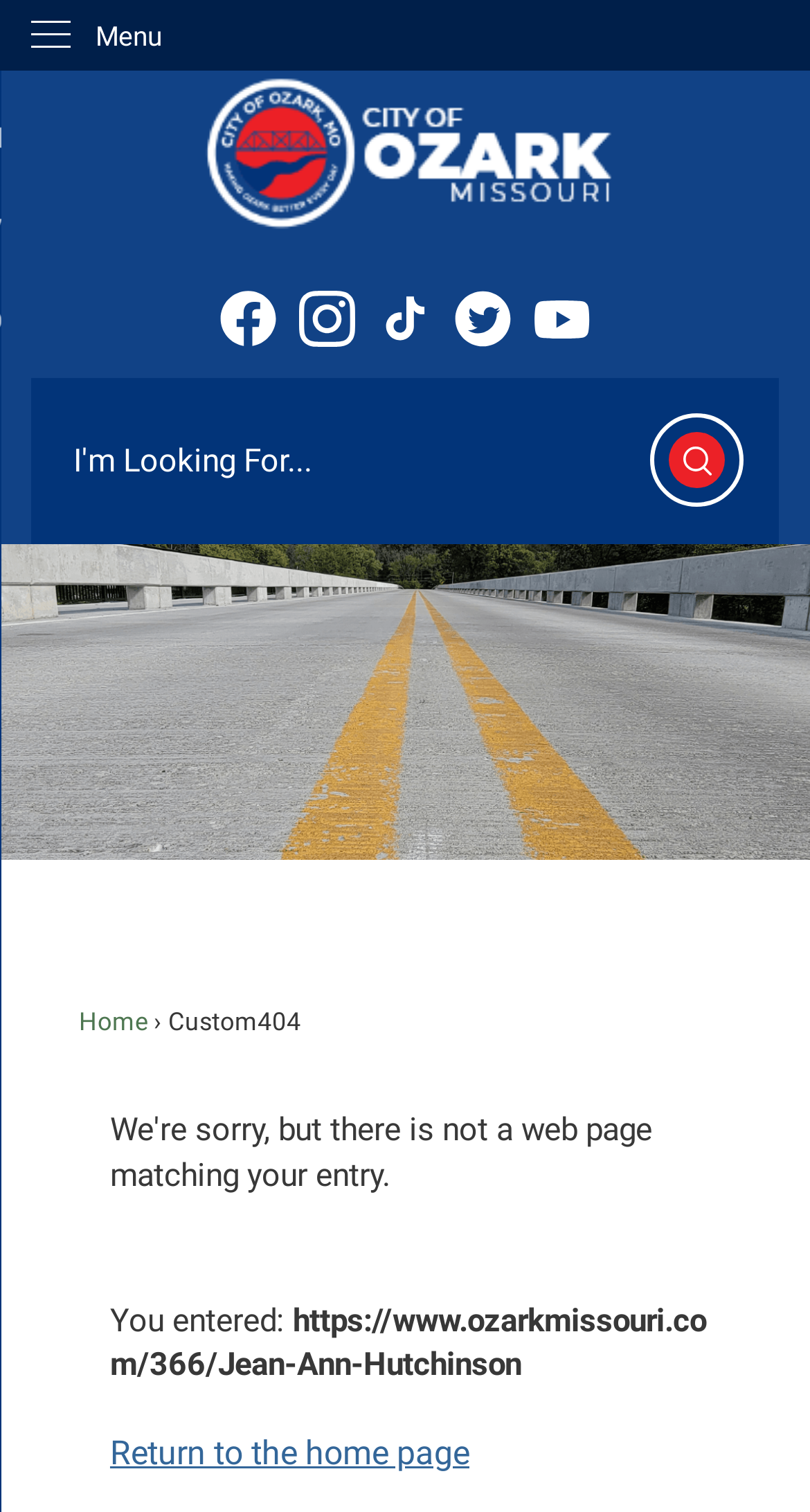Please locate the UI element described by "Skip to Main Content" and provide its bounding box coordinates.

[0.0, 0.0, 0.044, 0.024]